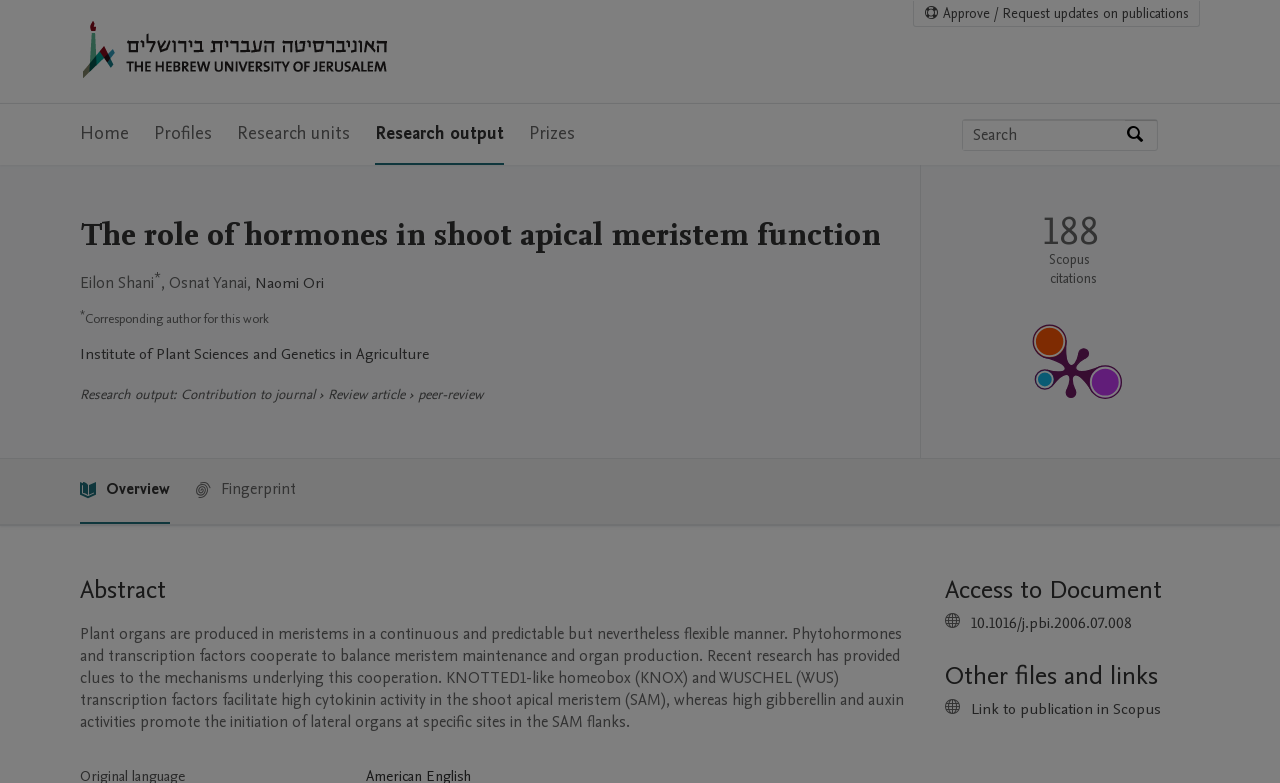What is the role of hormones in shoot apical meristem function?
Refer to the screenshot and deliver a thorough answer to the question presented.

According to the webpage, phytohormones and transcription factors cooperate to balance meristem maintenance and organ production in shoot apical meristem function. This is evident from the abstract section of the webpage, which explains that KNOTTED1-like homeobox (KNOX) and WUSCHEL (WUS) transcription factors facilitate high cytokinin activity in the shoot apical meristem (SAM), whereas high gibberellin and auxin activities promote the initiation of lateral organs at specific sites in the SAM flanks.